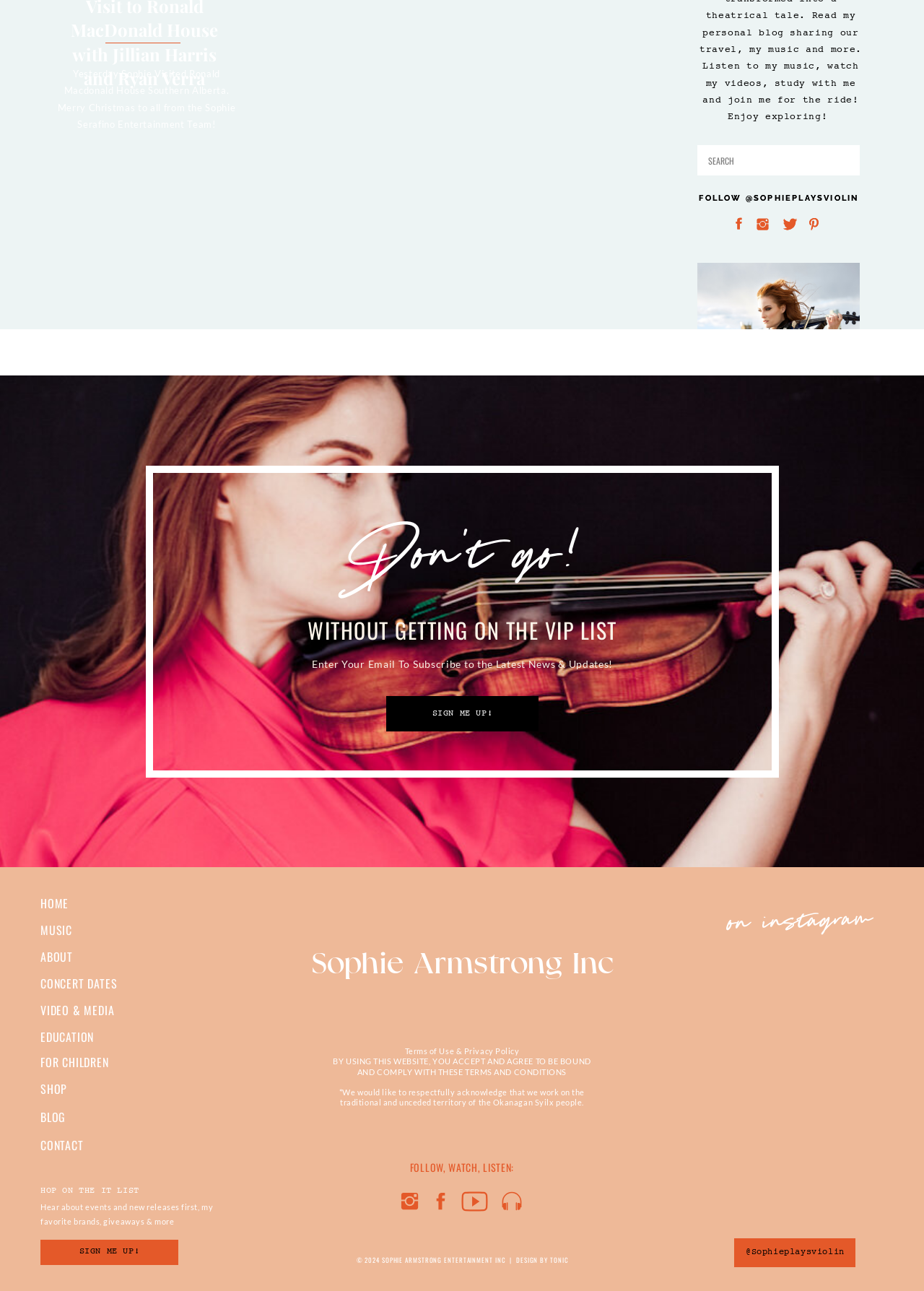Please determine the bounding box coordinates of the section I need to click to accomplish this instruction: "Search for something".

[0.766, 0.119, 0.8, 0.137]